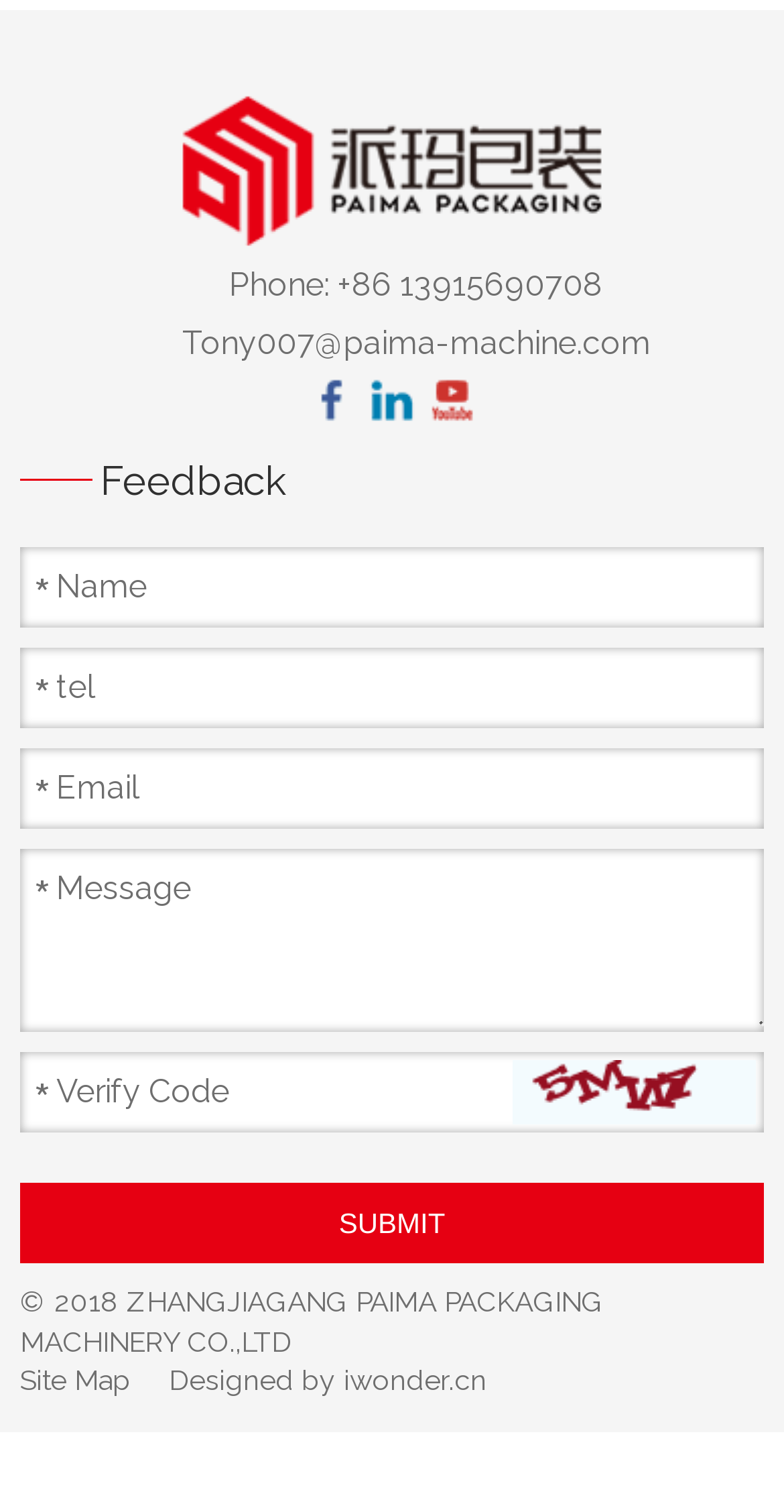What is the designer of the webpage?
Using the information from the image, answer the question thoroughly.

The designer of the webpage is mentioned at the bottom of the webpage, next to the 'Designed by' text, as a link to 'iwonder.cn'.